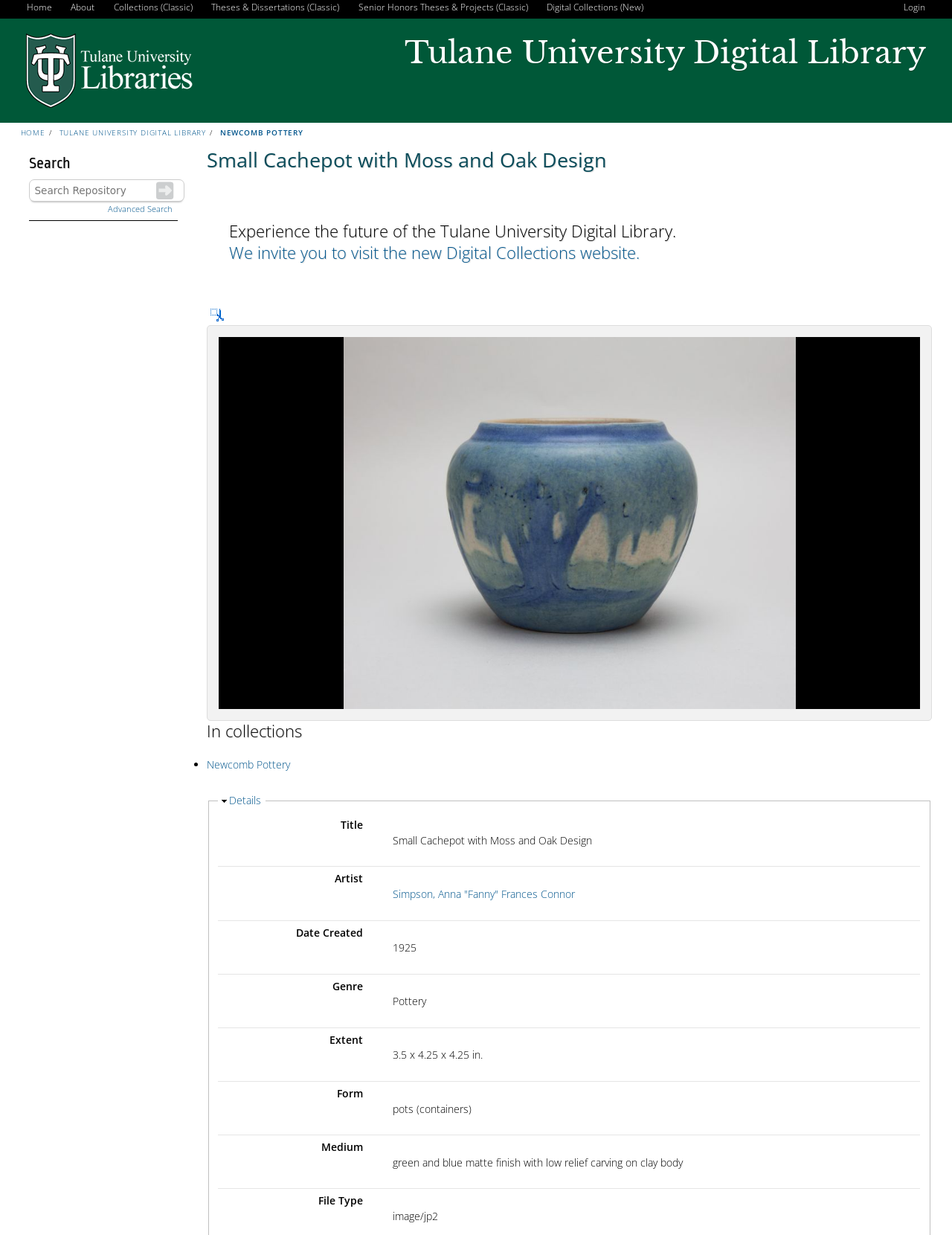Identify the bounding box coordinates of the clickable region to carry out the given instruction: "Click on the 'Home' link".

[0.027, 0.0, 0.056, 0.012]